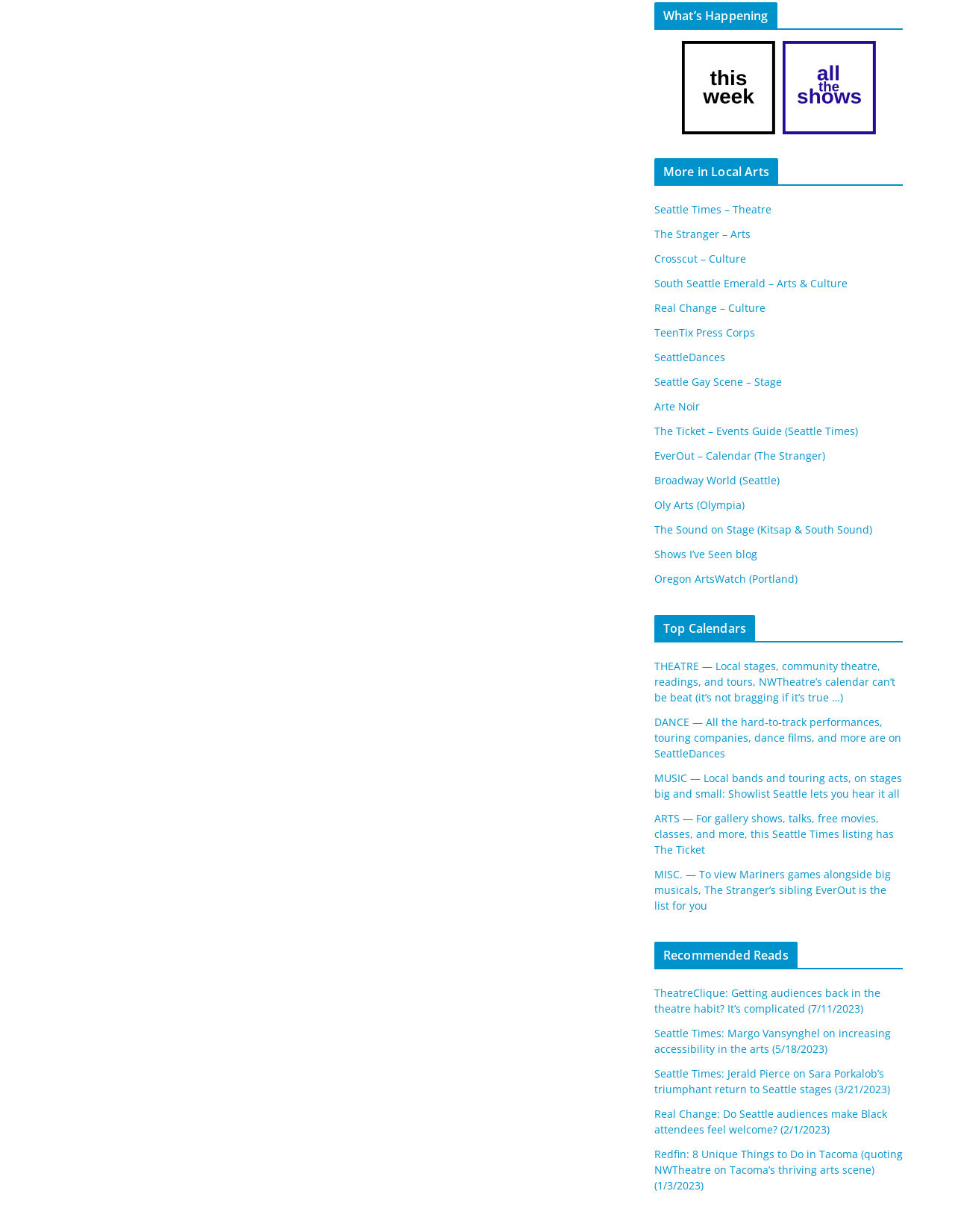Bounding box coordinates are specified in the format (top-left x, top-left y, bottom-right x, bottom-right y). All values are floating point numbers bounded between 0 and 1. Please provide the bounding box coordinate of the region this sentence describes: Arte Noir

[0.685, 0.324, 0.733, 0.335]